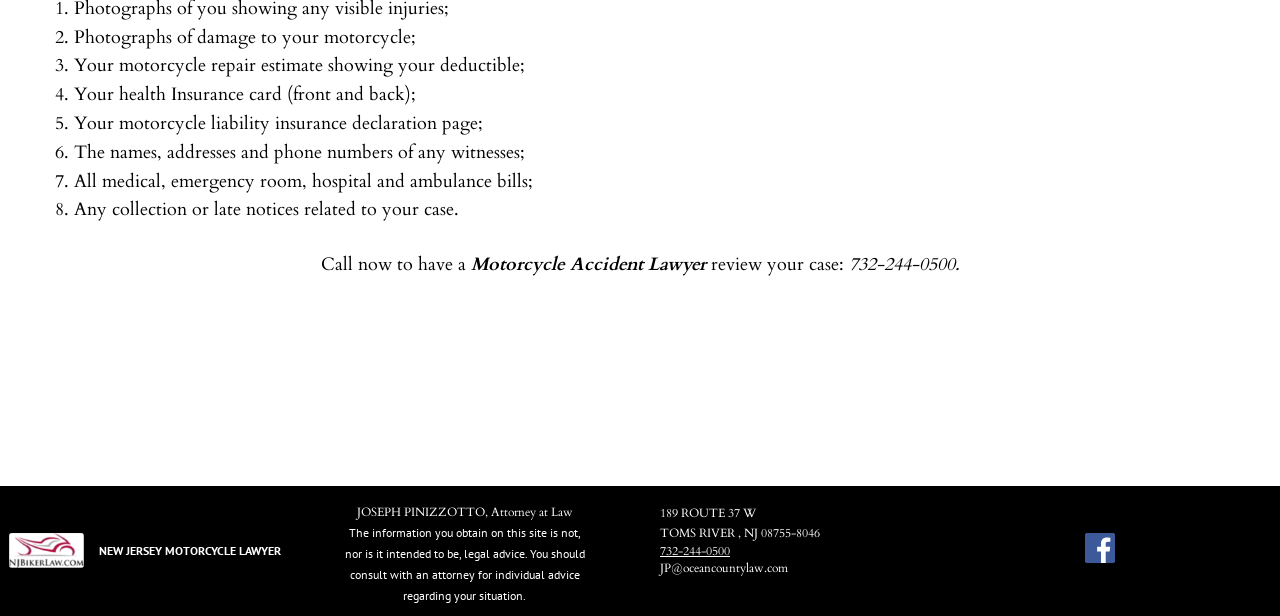Determine the bounding box for the UI element that matches this description: "JP@oceancountylaw.com".

[0.516, 0.909, 0.711, 0.937]